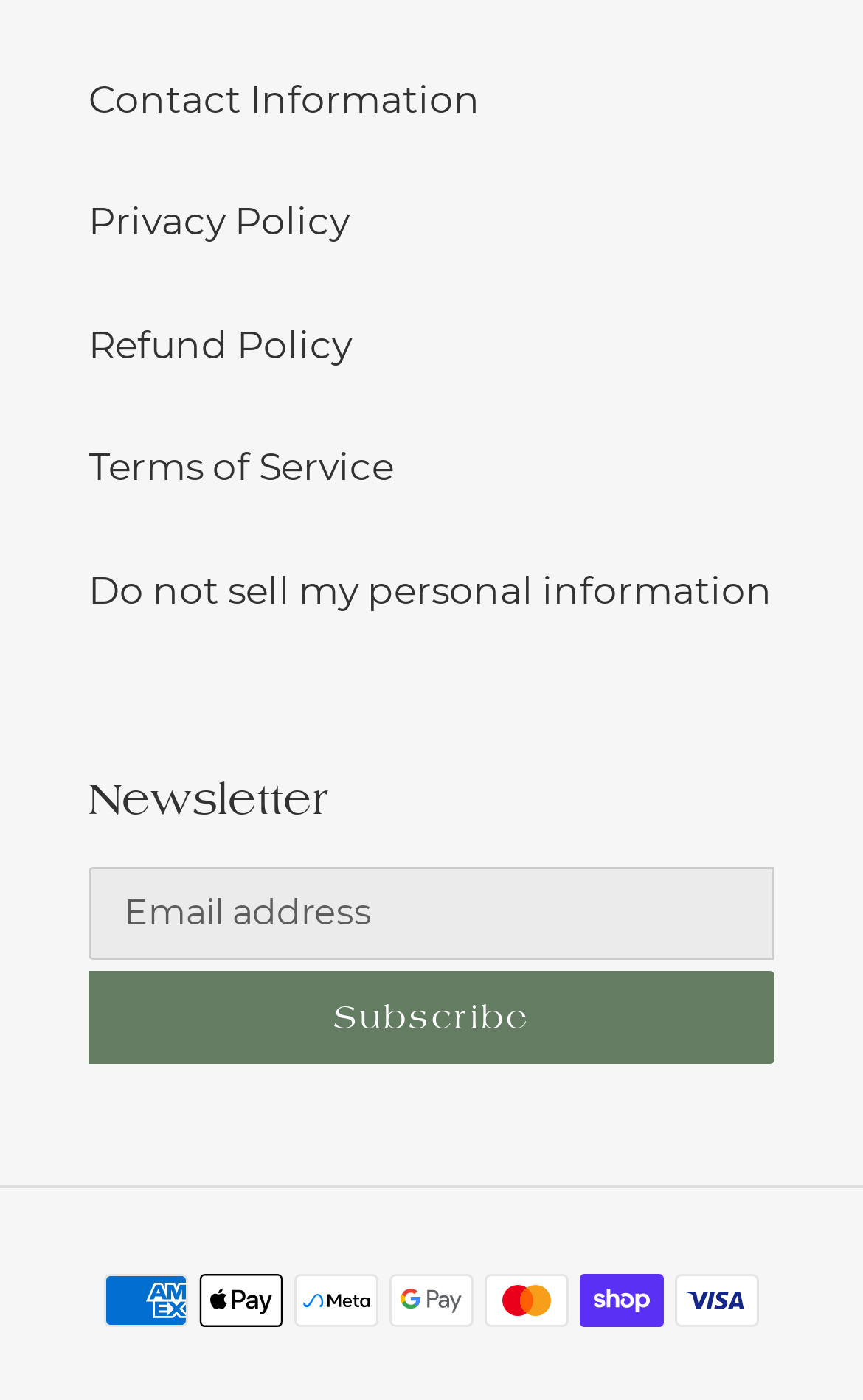Provide the bounding box coordinates of the HTML element described as: "Refund Policy". The bounding box coordinates should be four float numbers between 0 and 1, i.e., [left, top, right, bottom].

[0.103, 0.23, 0.408, 0.262]